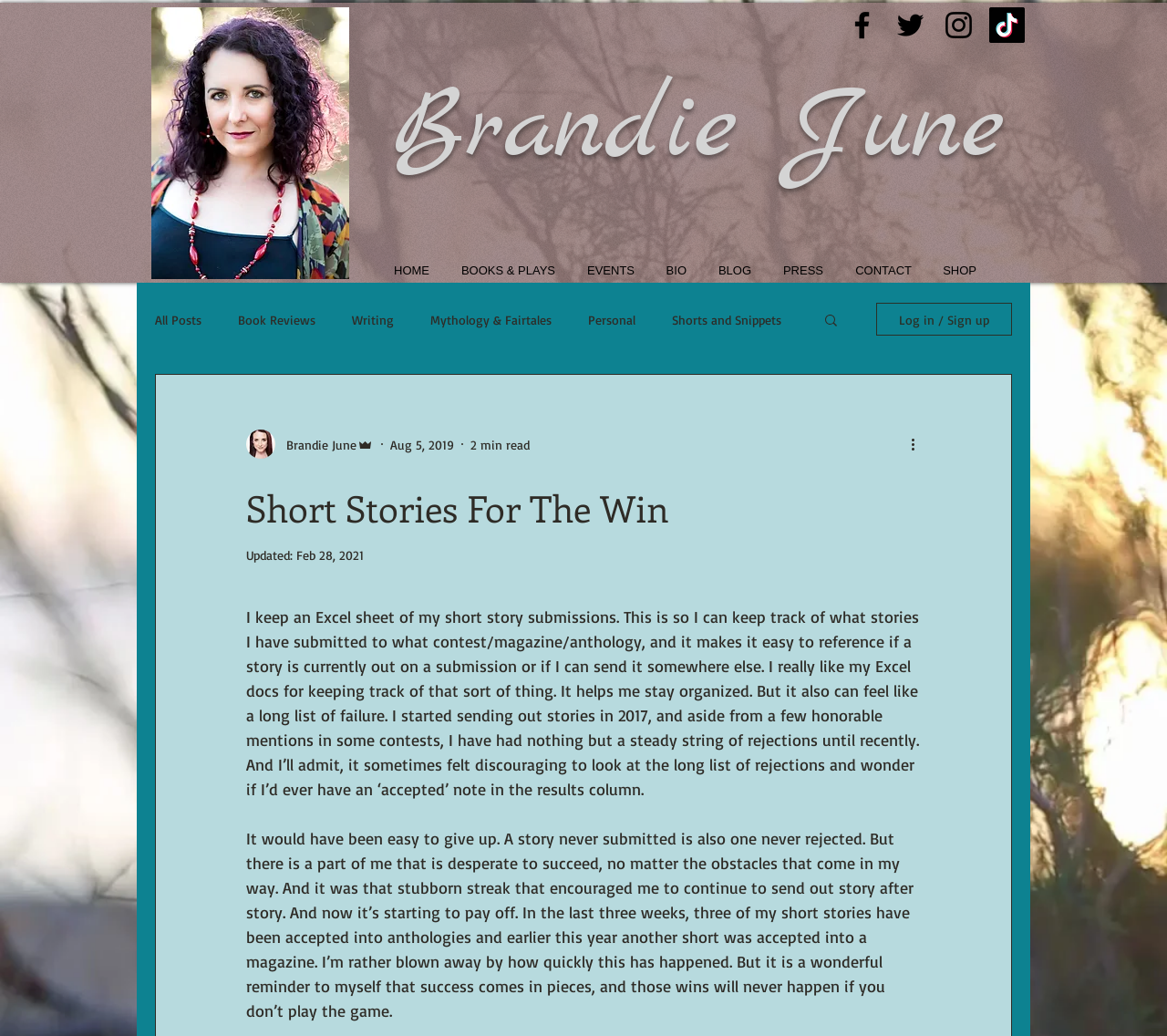Using the format (top-left x, top-left y, bottom-right x, bottom-right y), and given the element description, identify the bounding box coordinates within the screenshot: Writing

[0.302, 0.301, 0.338, 0.316]